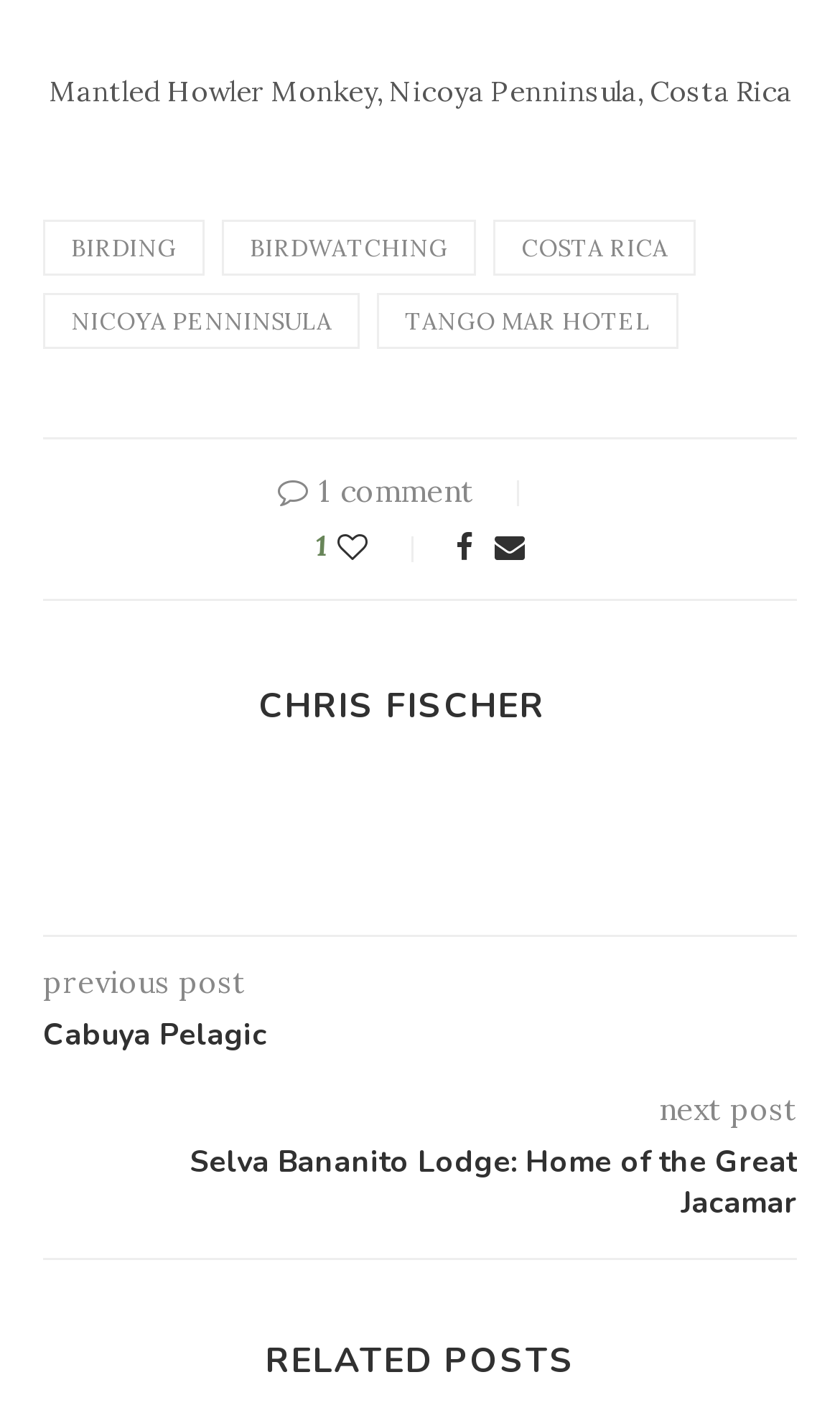Provide the bounding box coordinates for the UI element that is described as: "parent_node: 1 title="Like"".

[0.401, 0.328, 0.506, 0.355]